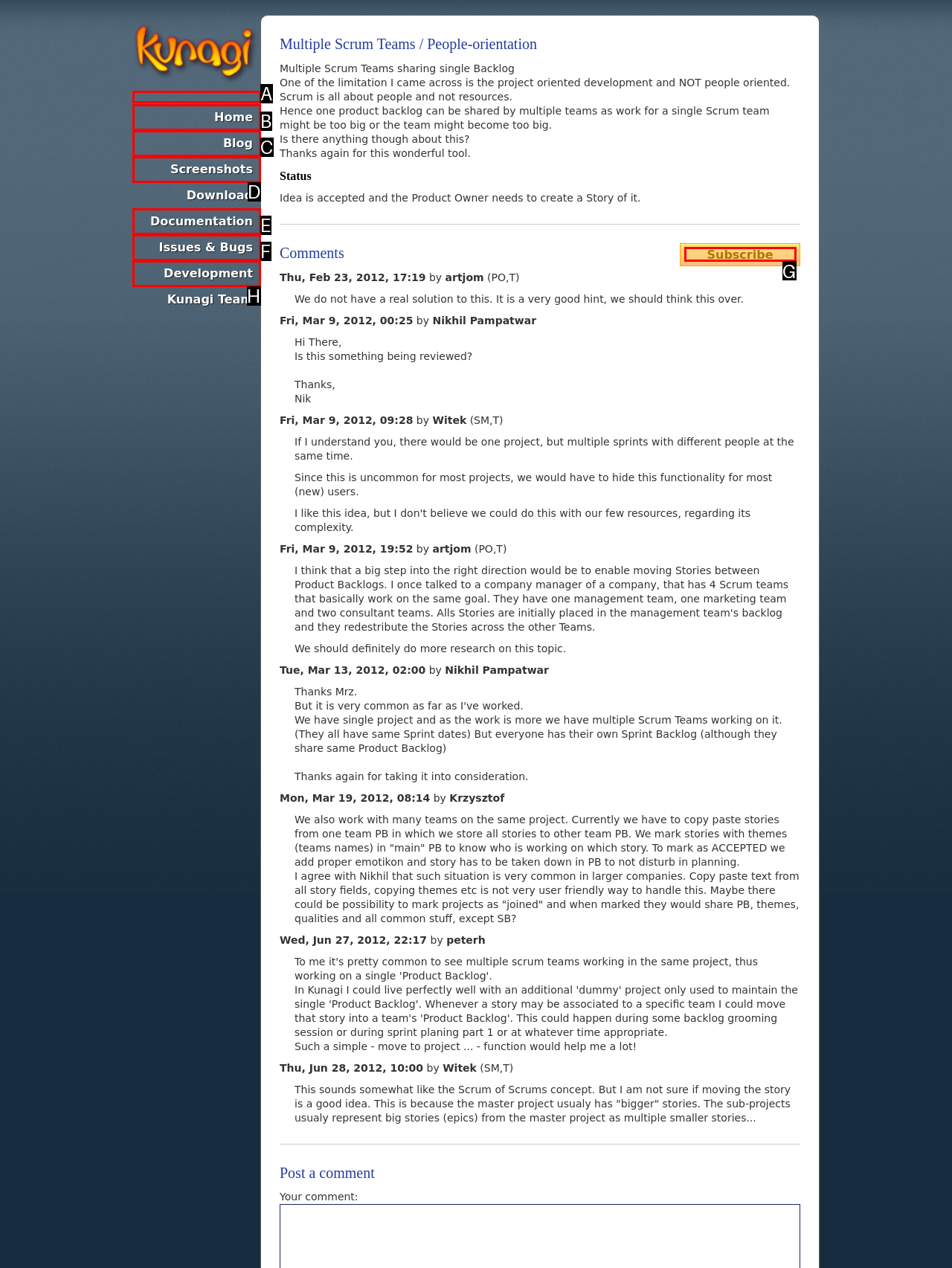What letter corresponds to the UI element described here: Blog
Reply with the letter from the options provided.

C